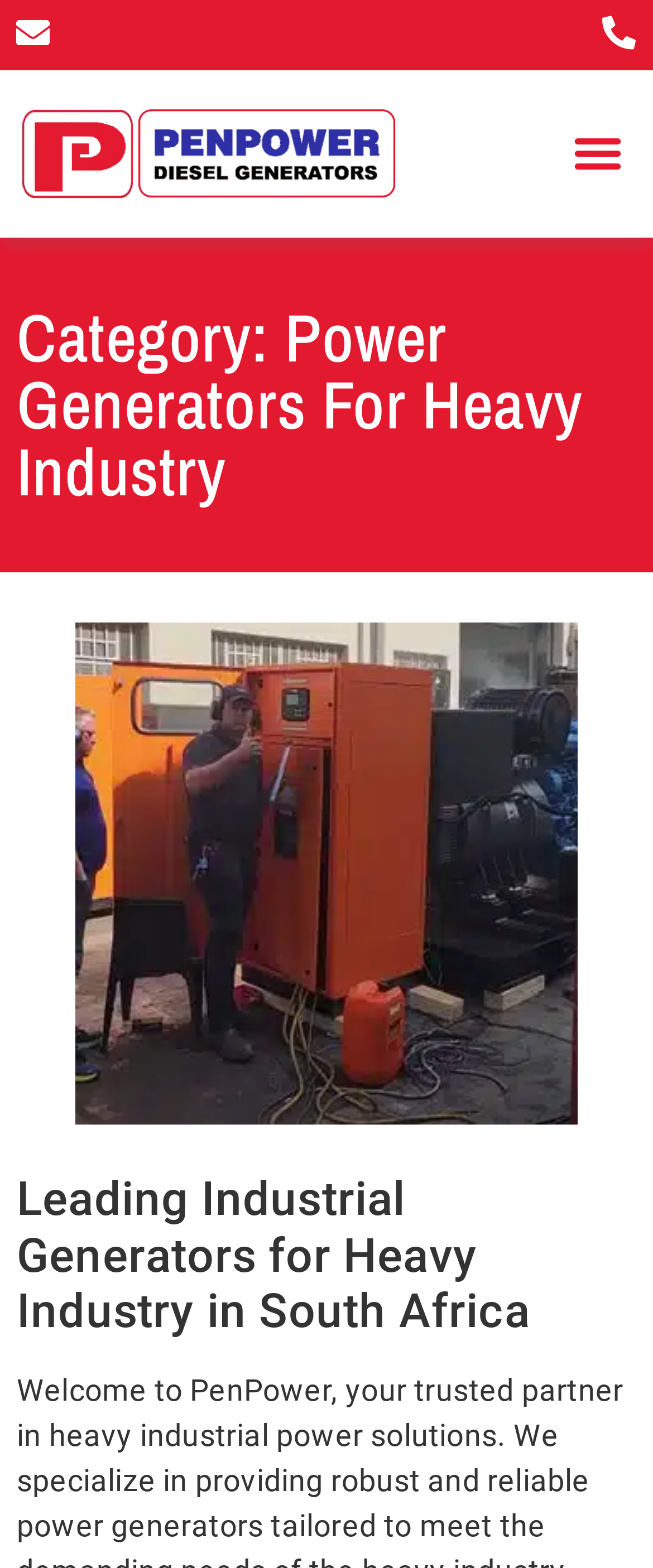Identify the bounding box of the HTML element described as: "Menu".

[0.858, 0.074, 0.974, 0.122]